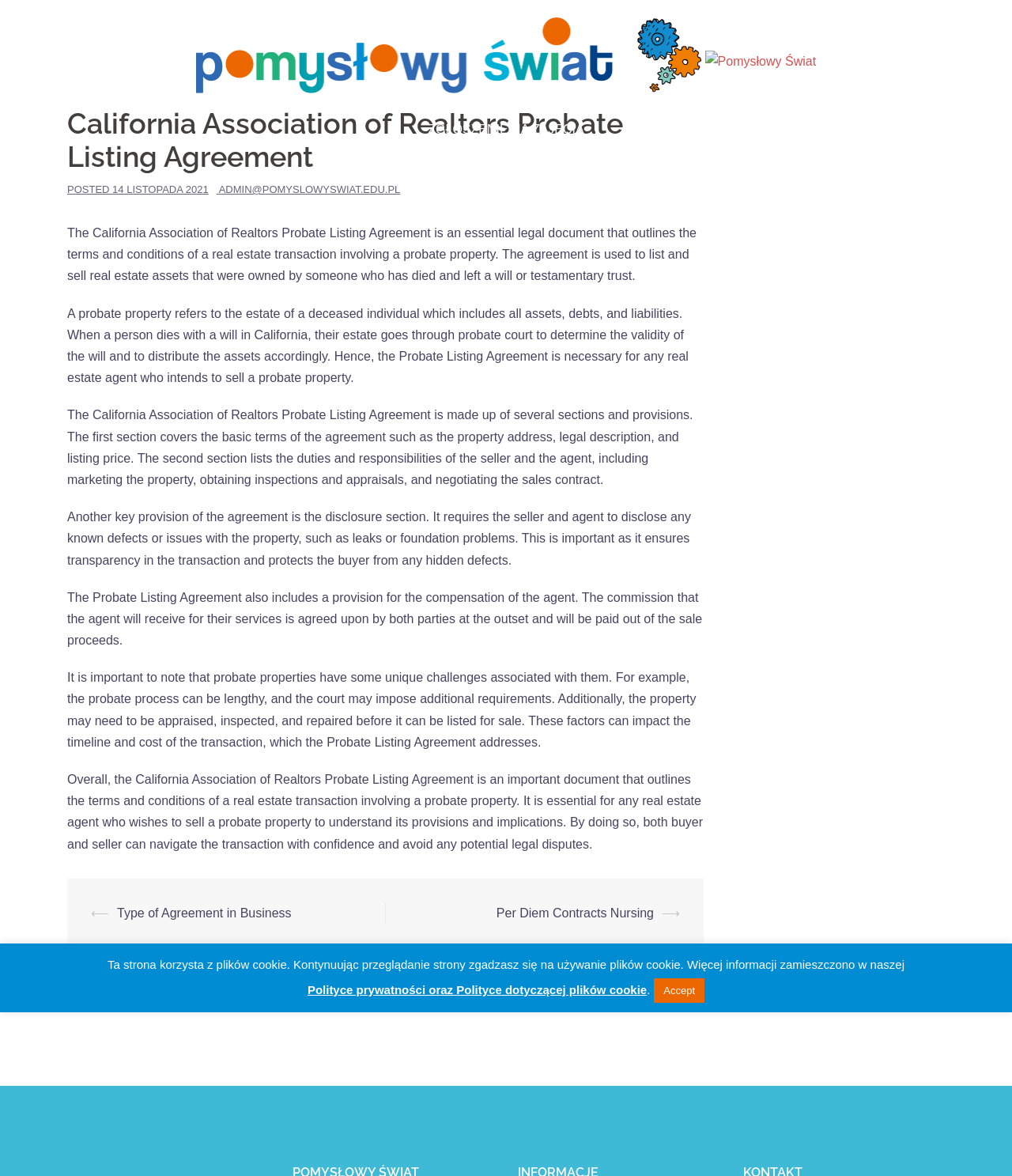Provide your answer in one word or a succinct phrase for the question: 
What is the role of the disclosure section in the agreement?

Requires disclosure of known defects